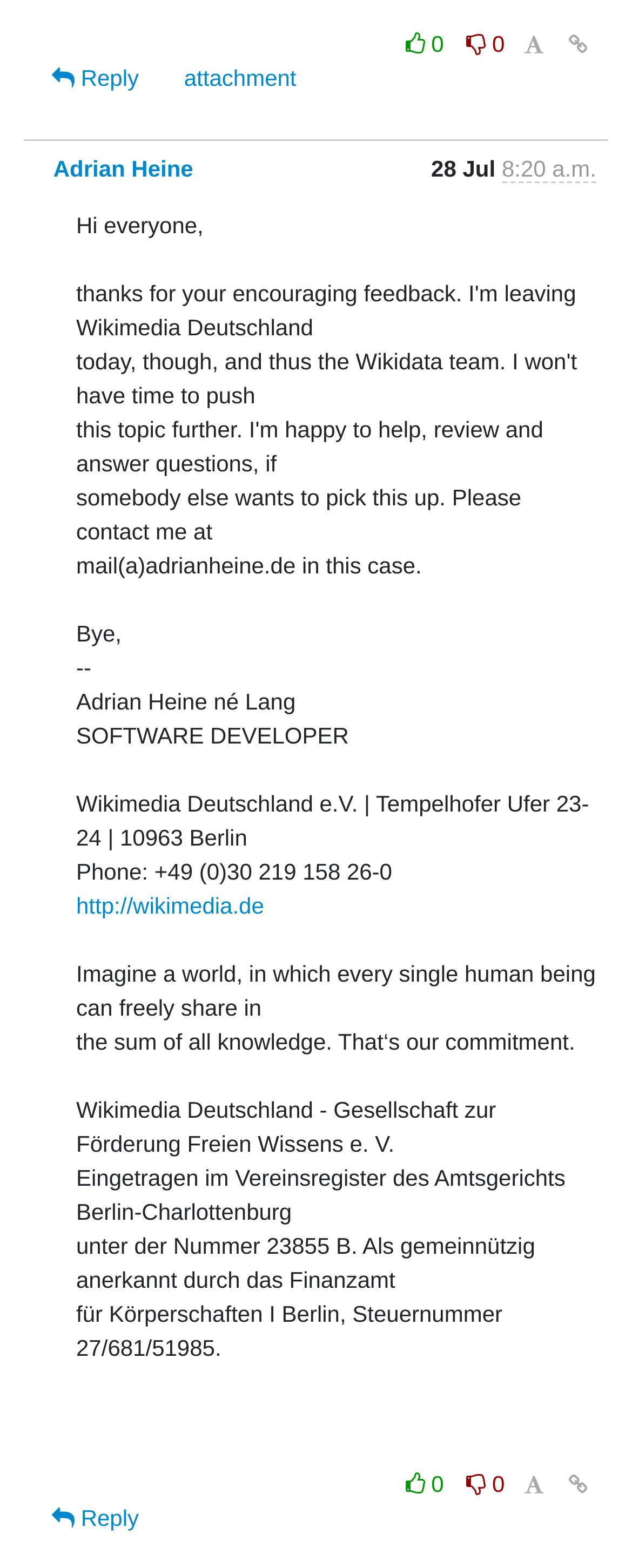What is the date of the message?
Please provide a single word or phrase answer based on the image.

28 Jul